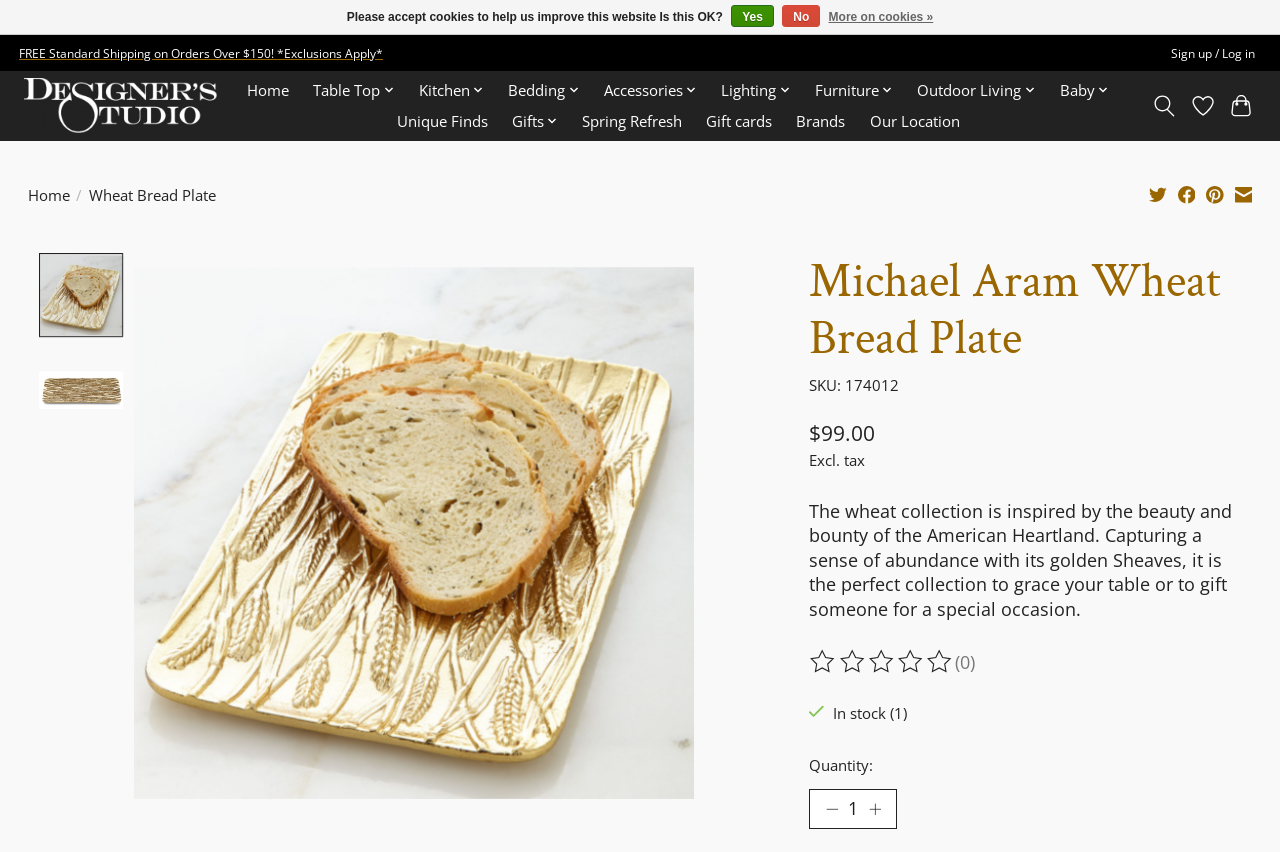Locate the bounding box of the user interface element based on this description: "Sign up / Log in".

[0.911, 0.048, 0.985, 0.077]